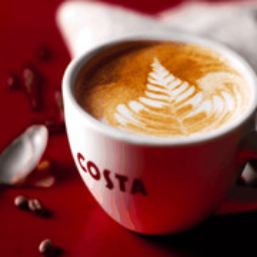Paint a vivid picture of the image with your description.

The image features a beautifully crafted latte served in a Costa Coffee cup. The rich, creamy foam is artfully designed with a fern-like leaf pattern, showcasing the skill of the barista. Surrounding the cup are scattered coffee beans, adding to the aesthetic allure of this inviting beverage. The background is a vibrant red, which complements the warm tones of the latte and contrasts with the white of the cup. This image captures a moment of indulgence, perfect for coffee lovers seeking both quality and artistry in their drink.